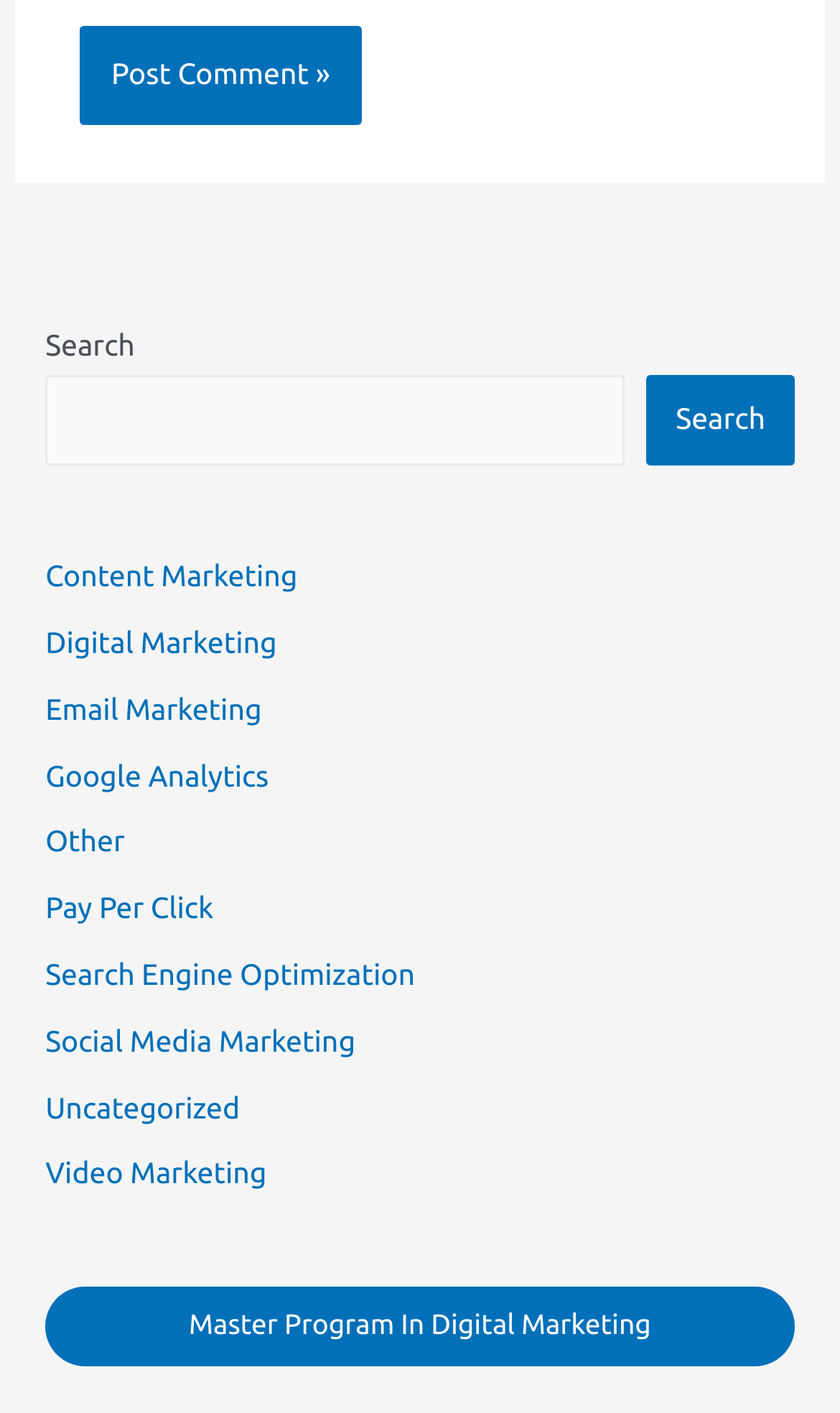How many links are available on the webpage?
Relying on the image, give a concise answer in one word or a brief phrase.

19